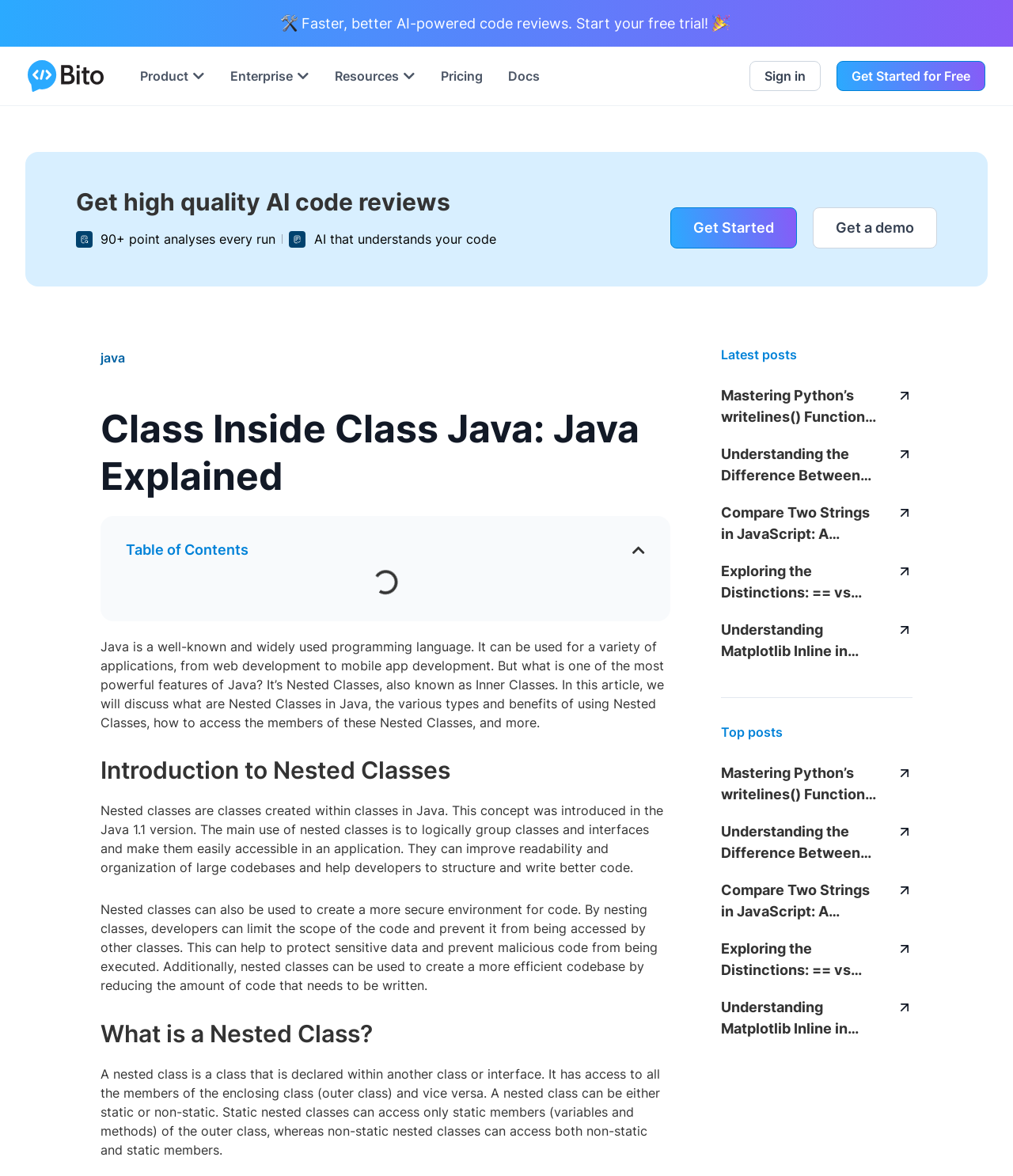Locate the bounding box coordinates of the clickable area to execute the instruction: "Click on the 'Sign in' link". Provide the coordinates as four float numbers between 0 and 1, represented as [left, top, right, bottom].

[0.74, 0.052, 0.81, 0.077]